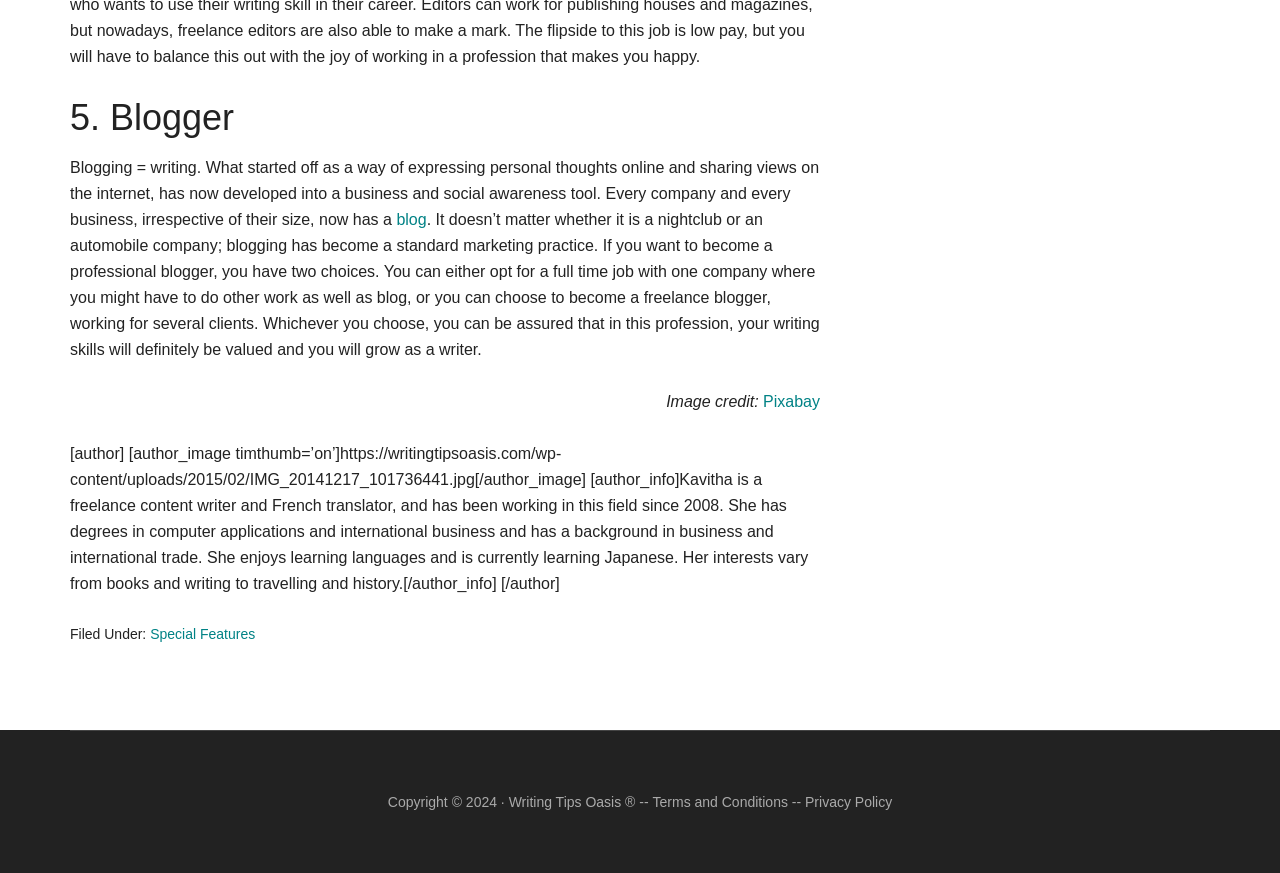What is blogging?
Provide an in-depth answer to the question, covering all aspects.

Based on the webpage content, blogging is defined as writing. The first sentence of the webpage states 'Blogging = writing. What started off as a way of expressing personal thoughts online and sharing views on the internet, has now developed into a business and social awareness tool.' This implies that blogging is a form of writing, specifically online writing.